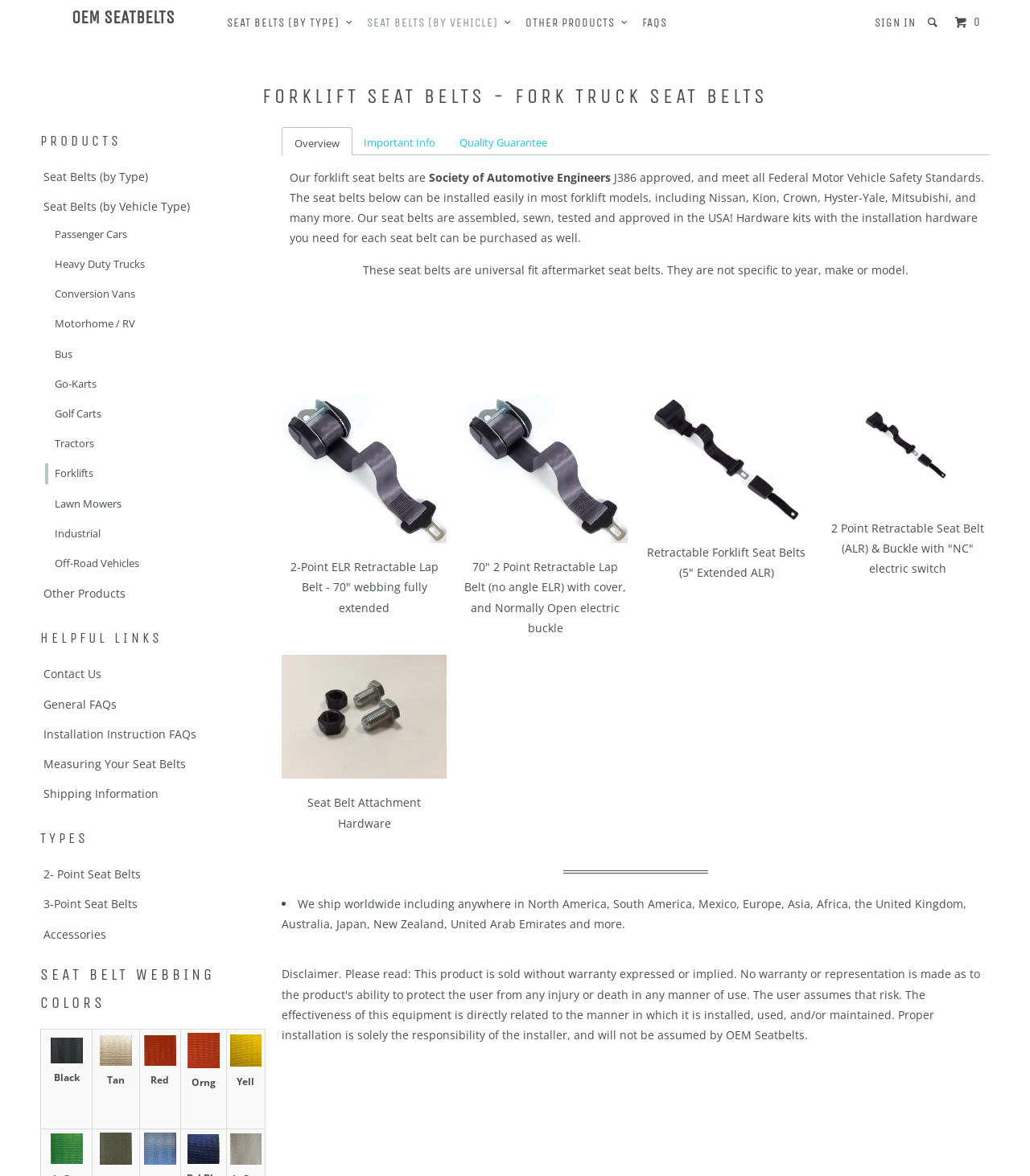Answer the following in one word or a short phrase: 
What is the standard of the seat belts?

SAE J386 approved